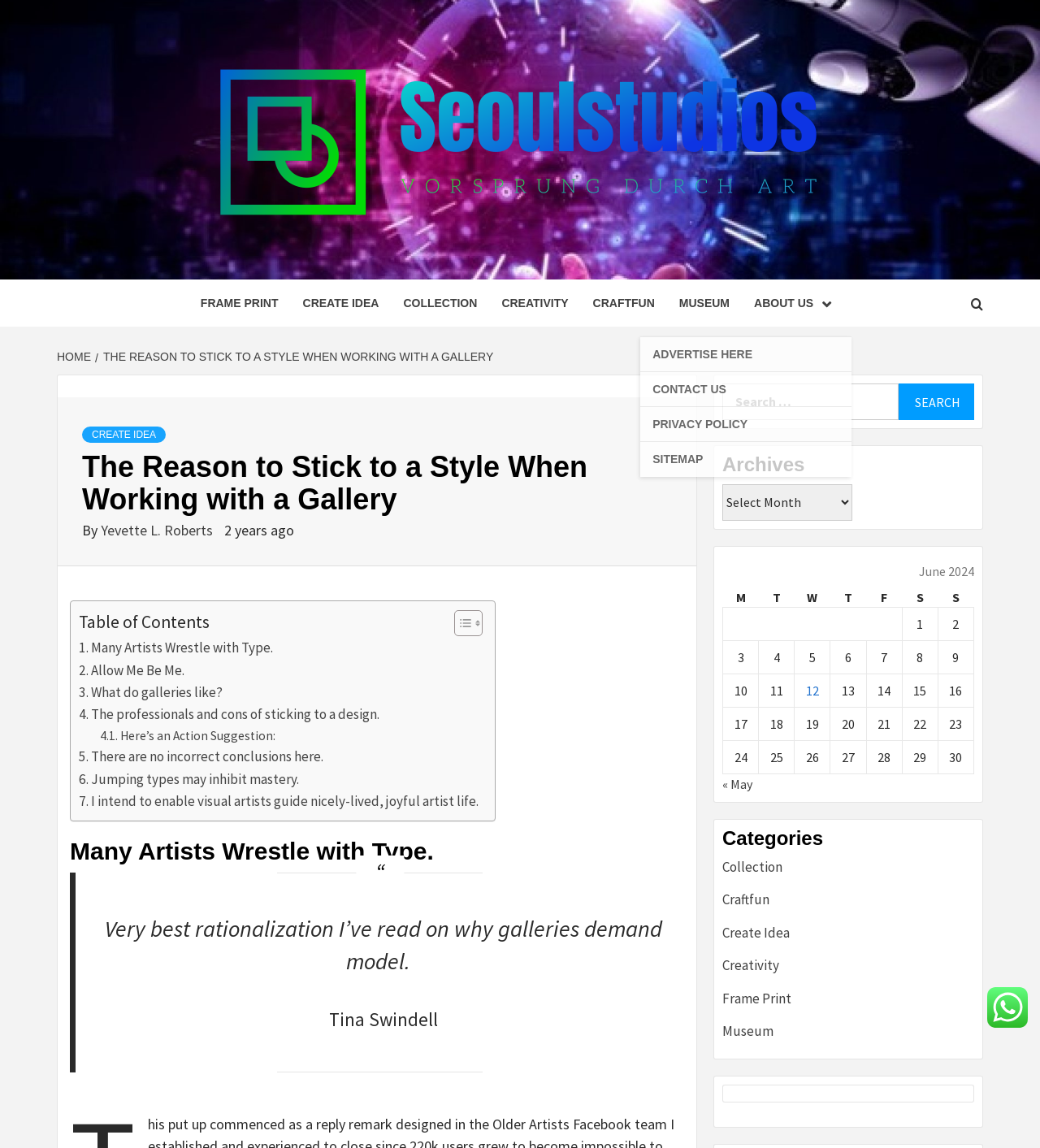Pinpoint the bounding box coordinates of the element you need to click to execute the following instruction: "Toggle the table of content". The bounding box should be represented by four float numbers between 0 and 1, in the format [left, top, right, bottom].

[0.425, 0.531, 0.46, 0.555]